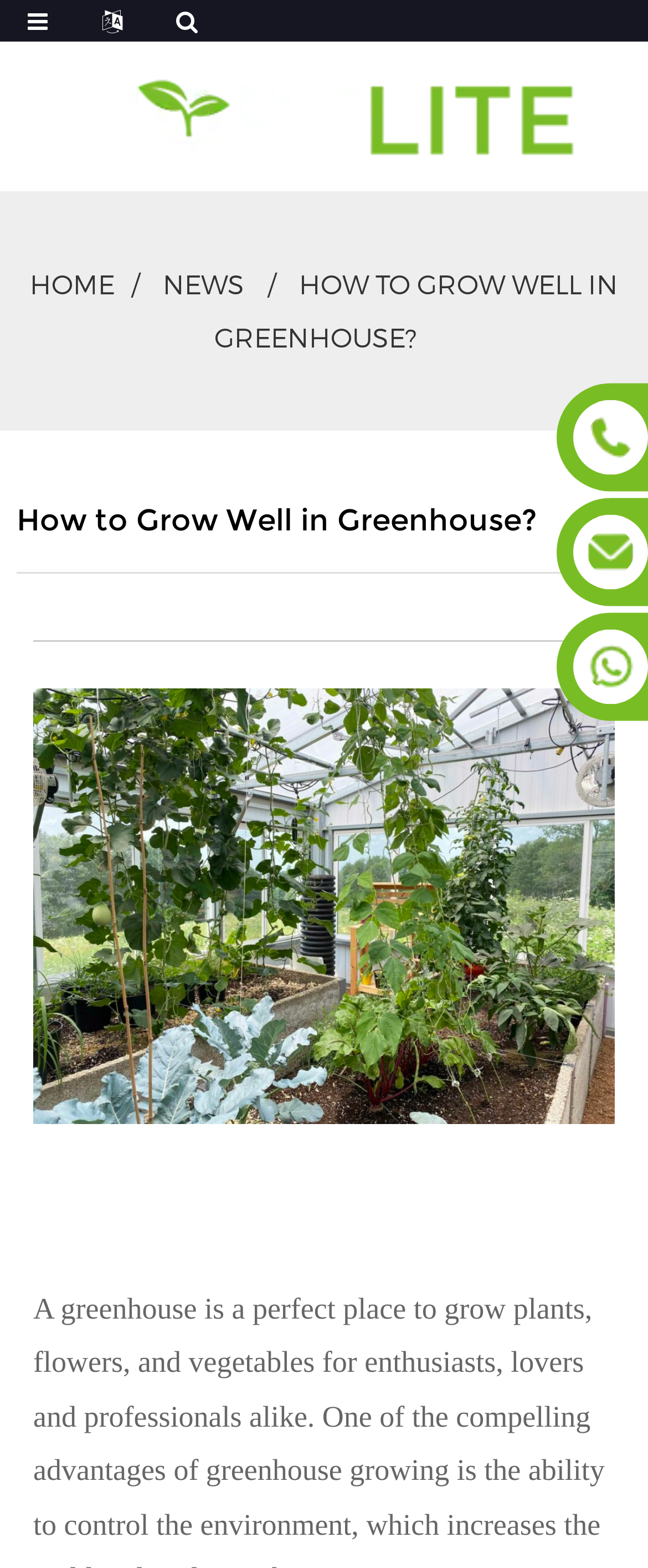Provide the text content of the webpage's main heading.

How to Grow Well in Greenhouse?